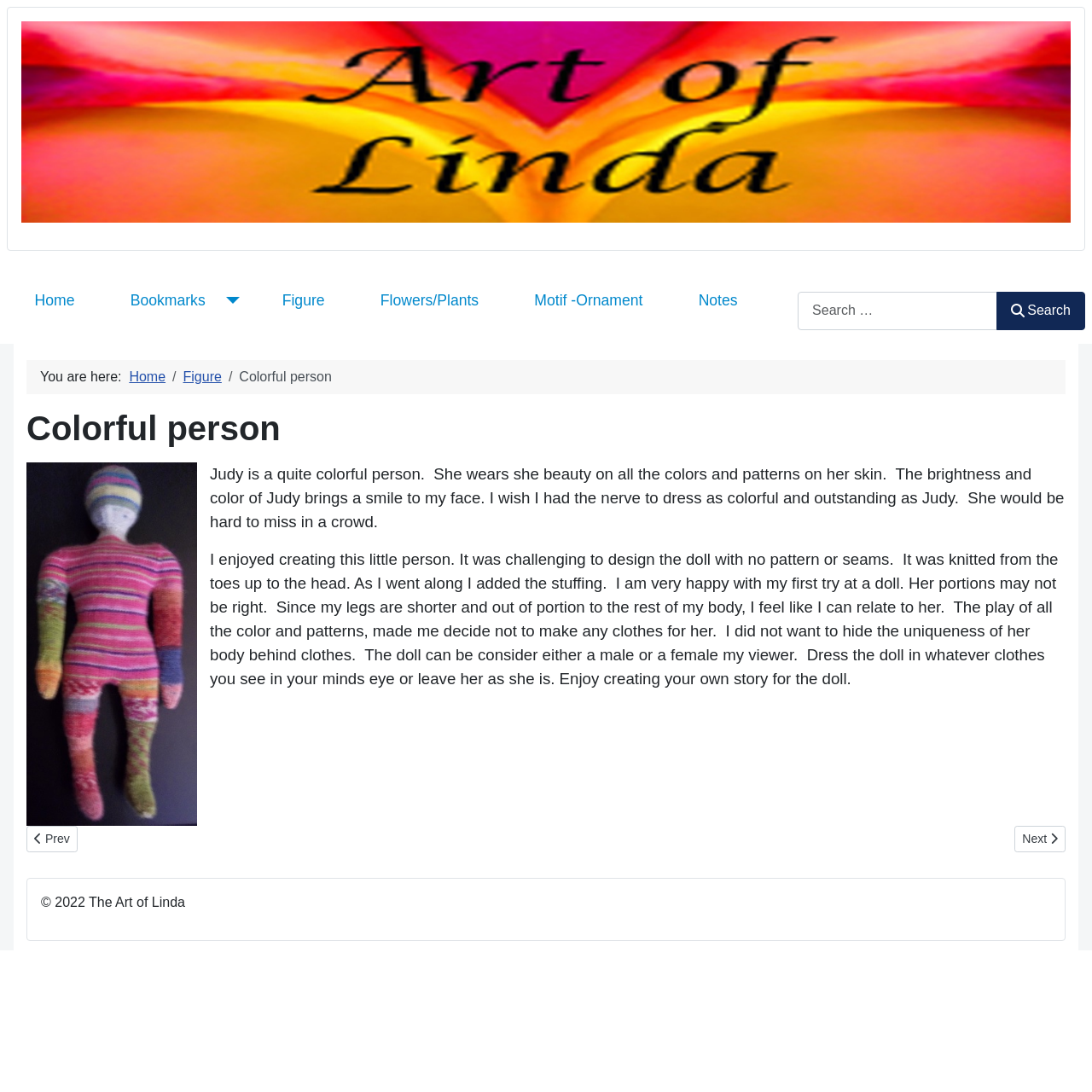Please determine the bounding box coordinates for the element with the description: "Figure".

[0.168, 0.338, 0.203, 0.351]